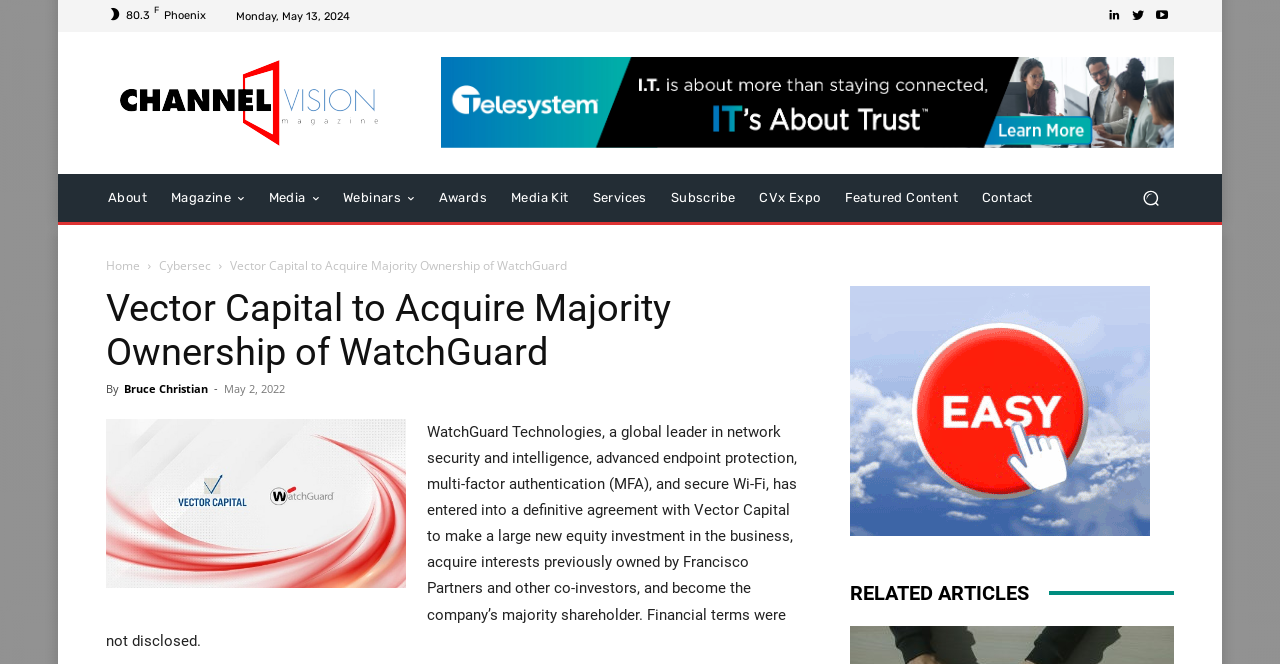Find the bounding box coordinates of the element you need to click on to perform this action: 'View the article by Bruce Christian'. The coordinates should be represented by four float values between 0 and 1, in the format [left, top, right, bottom].

[0.097, 0.574, 0.162, 0.596]